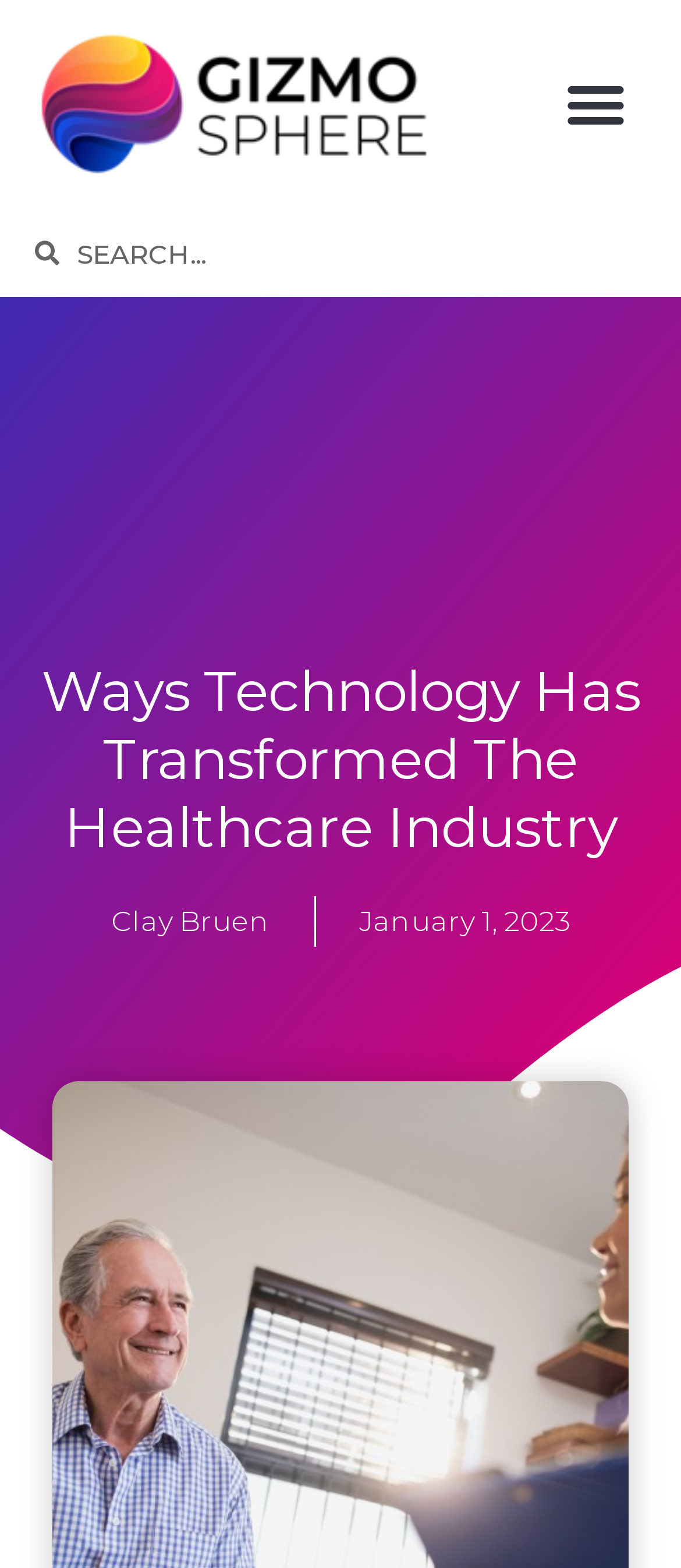Locate and extract the headline of this webpage.

Ways Technology Has Transformed The Healthcare Industry